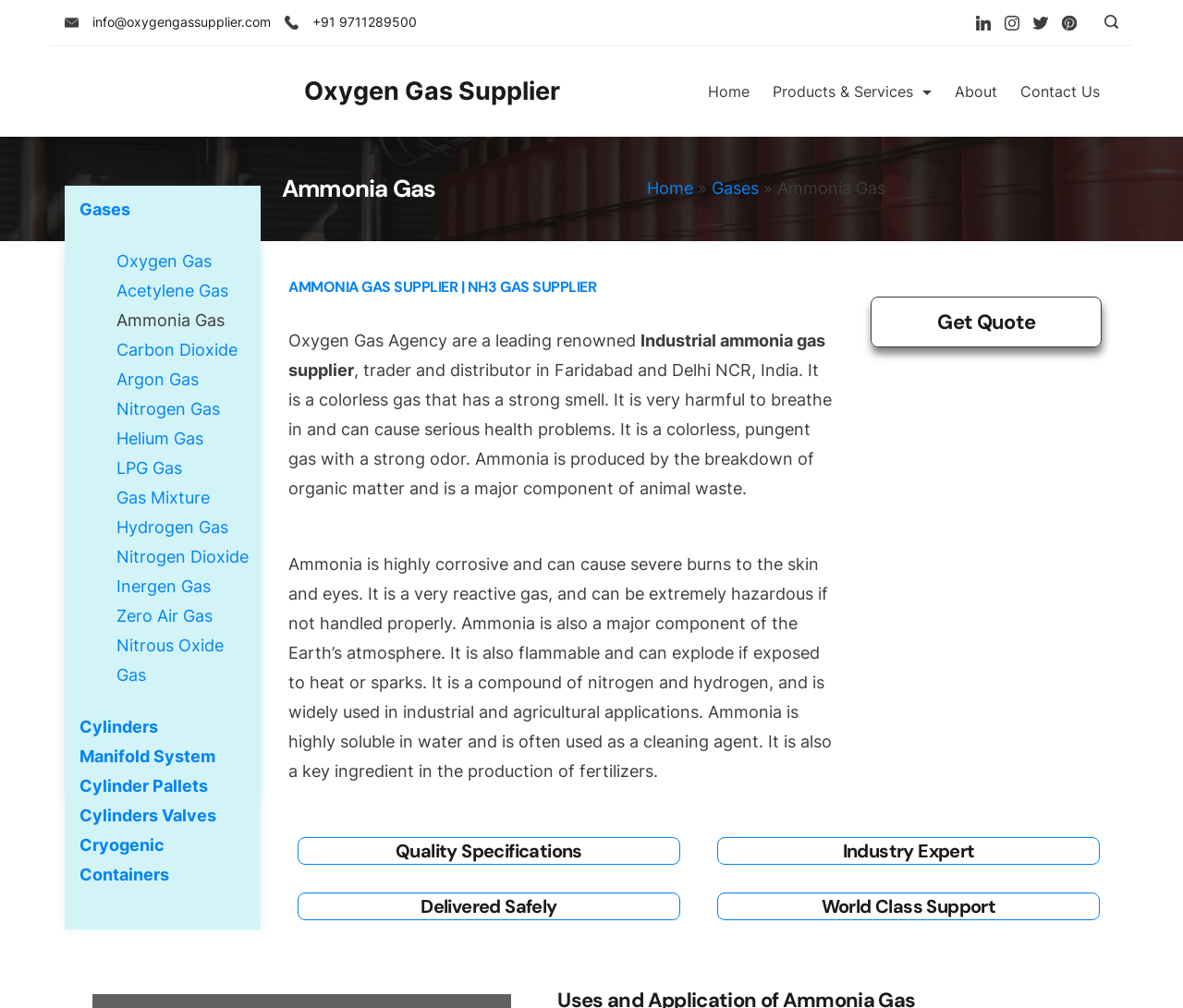Elaborate on the different components and information displayed on the webpage.

The webpage is about Oxygen Gas Agency, a leading ammonia gas supplier in Faridabad and Delhi NCR, India. At the top left corner, there is an image, followed by a link to the company's email address and another image. To the right of these elements, there is a link to the company's phone number. 

On the top right corner, there are social media links, including LinkedIn, Instagram, Twitter, and Pinterest, each accompanied by an image. Next to these links, there is a search icon button with an image.

Below these elements, there is a navigation menu with links to "Oxygen Gas Supplier", "Home", "Products & Services", "About", and "Contact Us". The "Products & Services" link has an image next to it.

The main content of the webpage is divided into sections. The first section has a heading "Ammonia Gas" and describes the company as a leading renowned industrial ammonia gas supplier, trader, and distributor in Faridabad and Delhi NCR, India. The text explains the properties and hazards of ammonia gas.

The next section has a heading "AMMONIA GAS SUPPLIER | NH3 GAS SUPPLIER" and provides more information about the company. Below this, there is a section with a heading "Get Quote".

On the left side of the webpage, there is a list of links to different types of gases, including Oxygen Gas, Acetylene Gas, Ammonia Gas, Carbon Dioxide, and others.

The webpage also has sections with headings "Quality Specifications", "Delivered Safely", "Industry Expert", and "World Class Support", but the content of these sections is not specified.